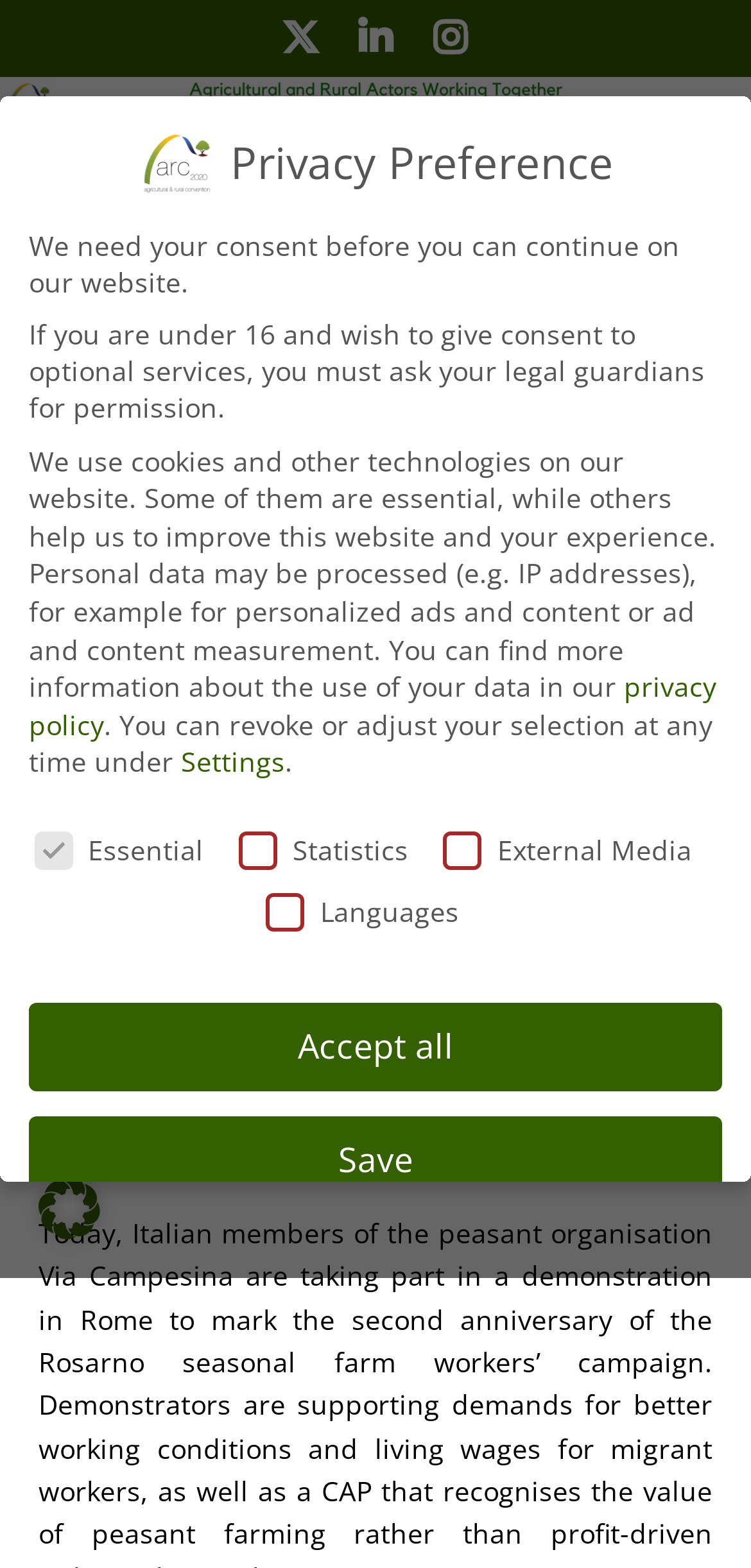Reply to the question with a brief word or phrase: How many images are present on the webpage?

2